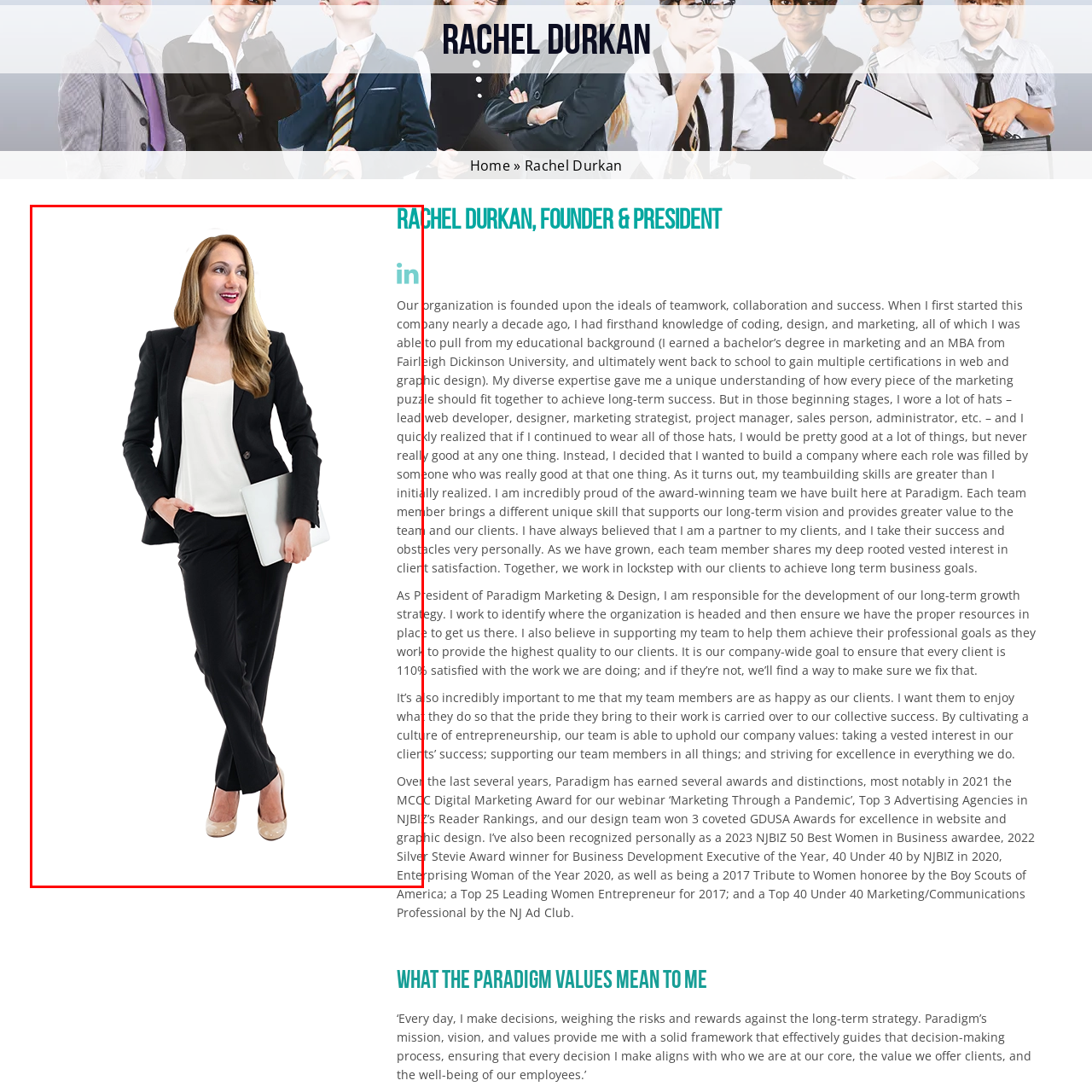Please scrutinize the image marked by the red boundary and answer the question that follows with a detailed explanation, using the image as evidence: 
What is Rachel holding in her hand?

The caption explicitly states that Rachel is holding a tablet in one hand, which suggests that she is using it for work-related purposes, possibly to review designs or communicate with her team.